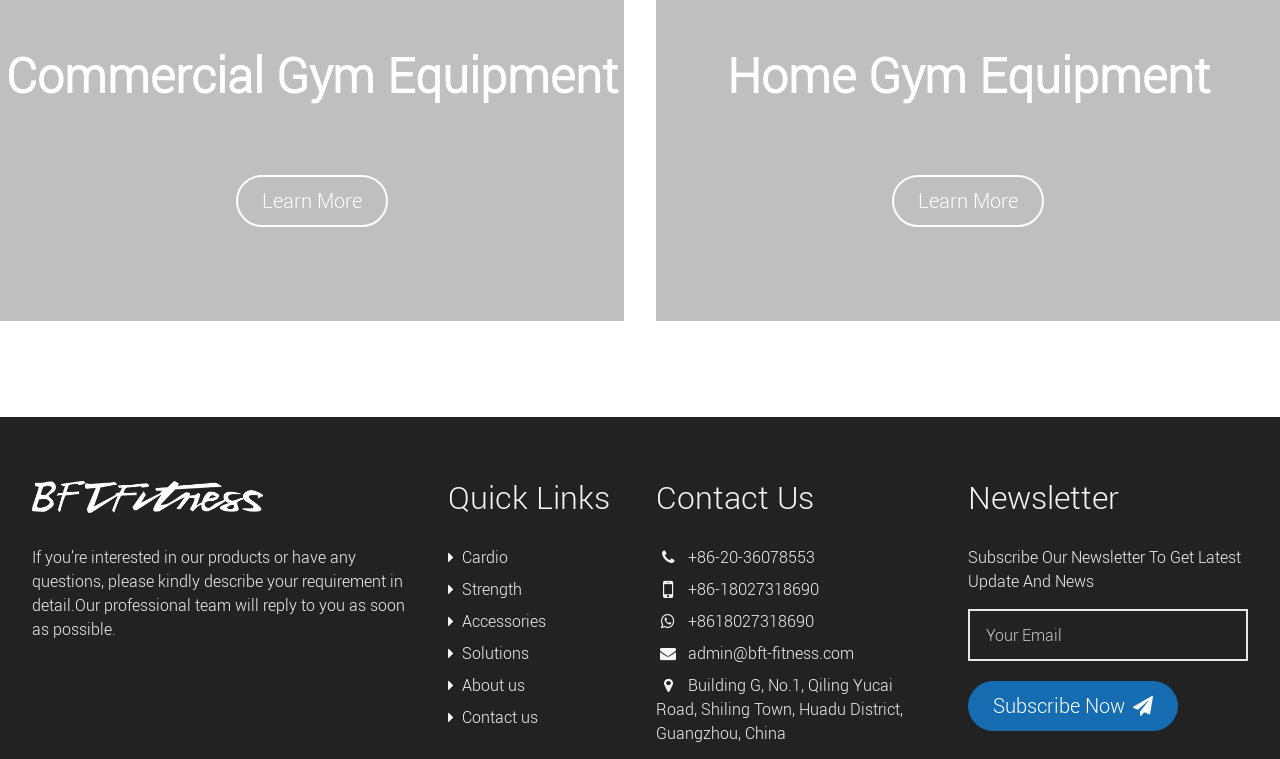Identify the bounding box coordinates for the UI element described as: "Contact us". The coordinates should be provided as four floats between 0 and 1: [left, top, right, bottom].

[0.35, 0.928, 0.42, 0.96]